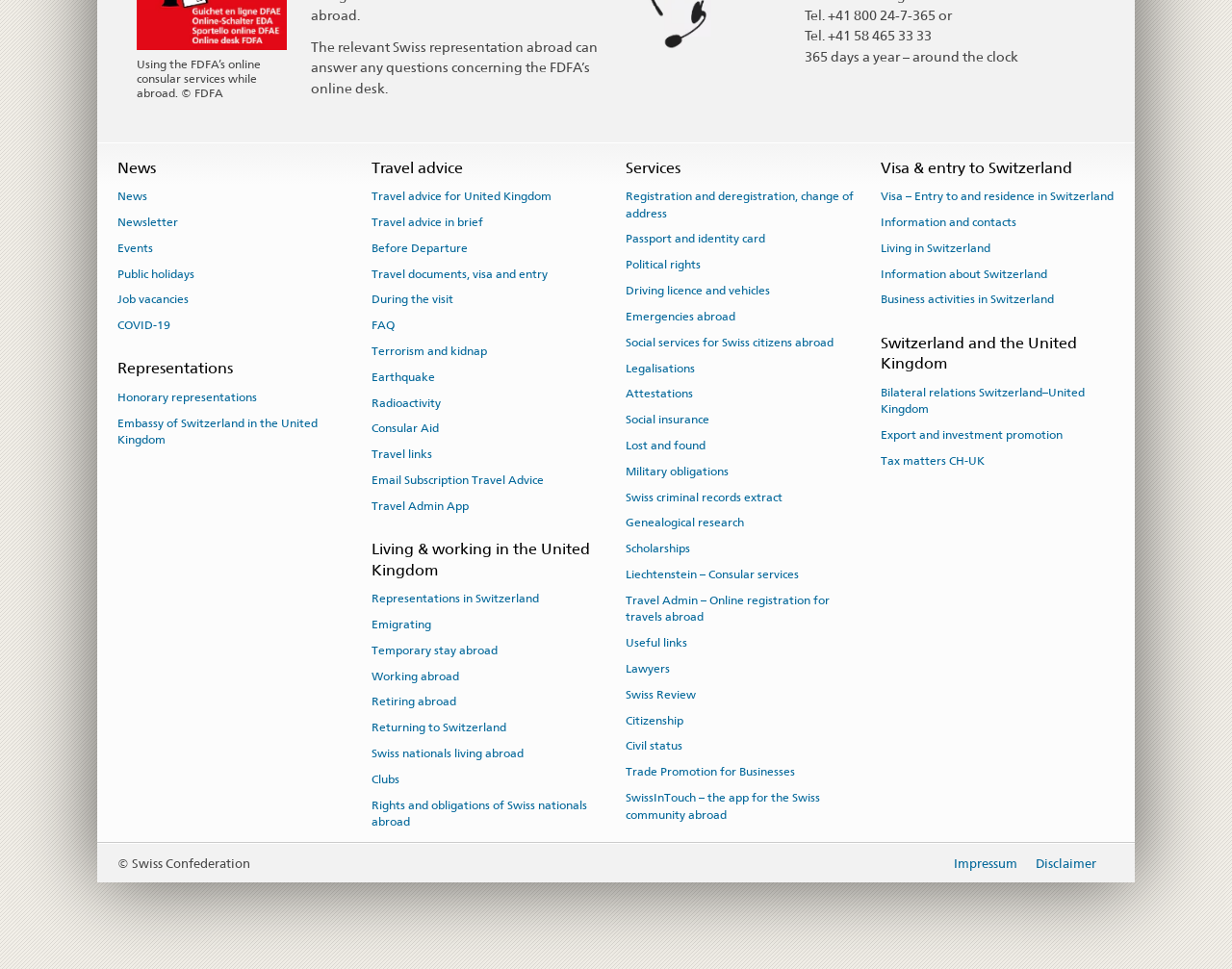Respond with a single word or phrase:
What is the category of links under the 'Travel advice' heading?

Travel related links